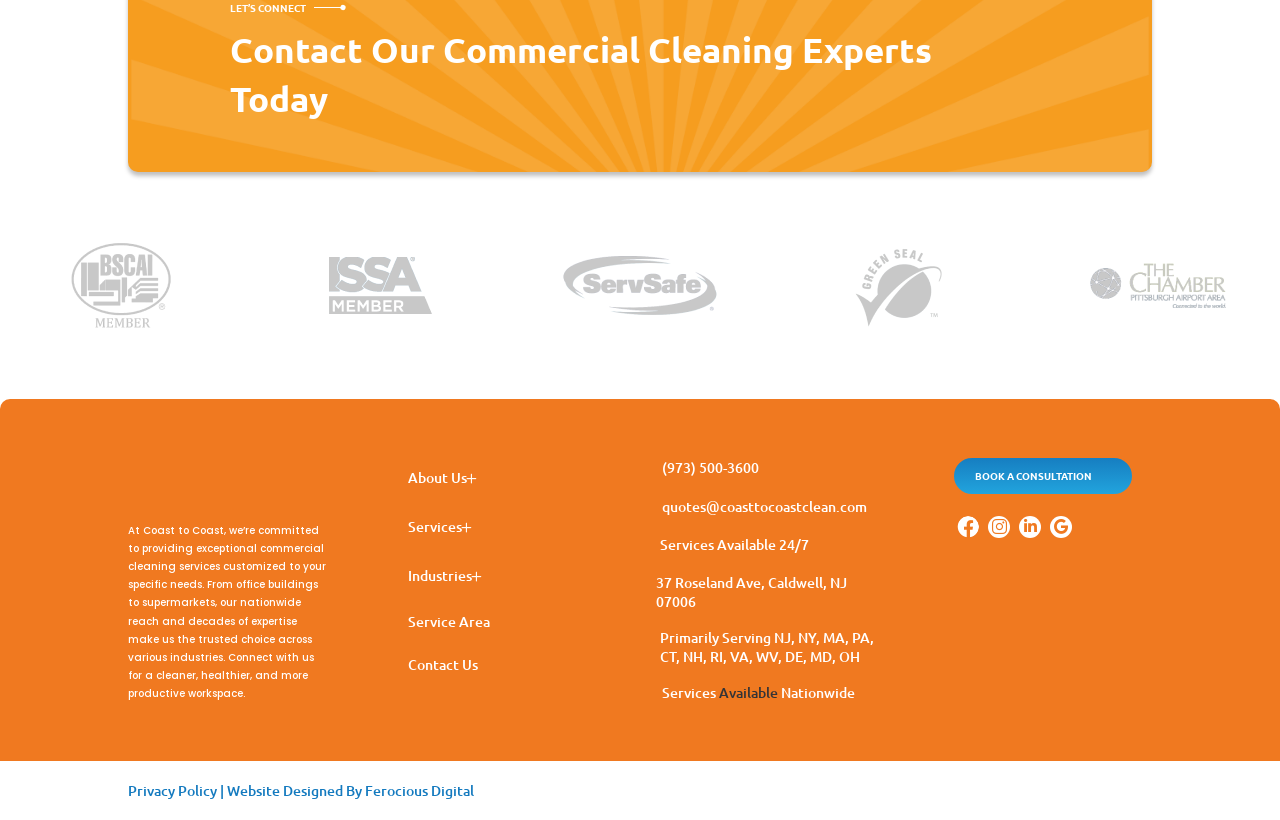What is the phone number of Coast to Coast?
From the details in the image, provide a complete and detailed answer to the question.

The webpage mentions '(973) 500-3600' which is the phone number of Coast to Coast.